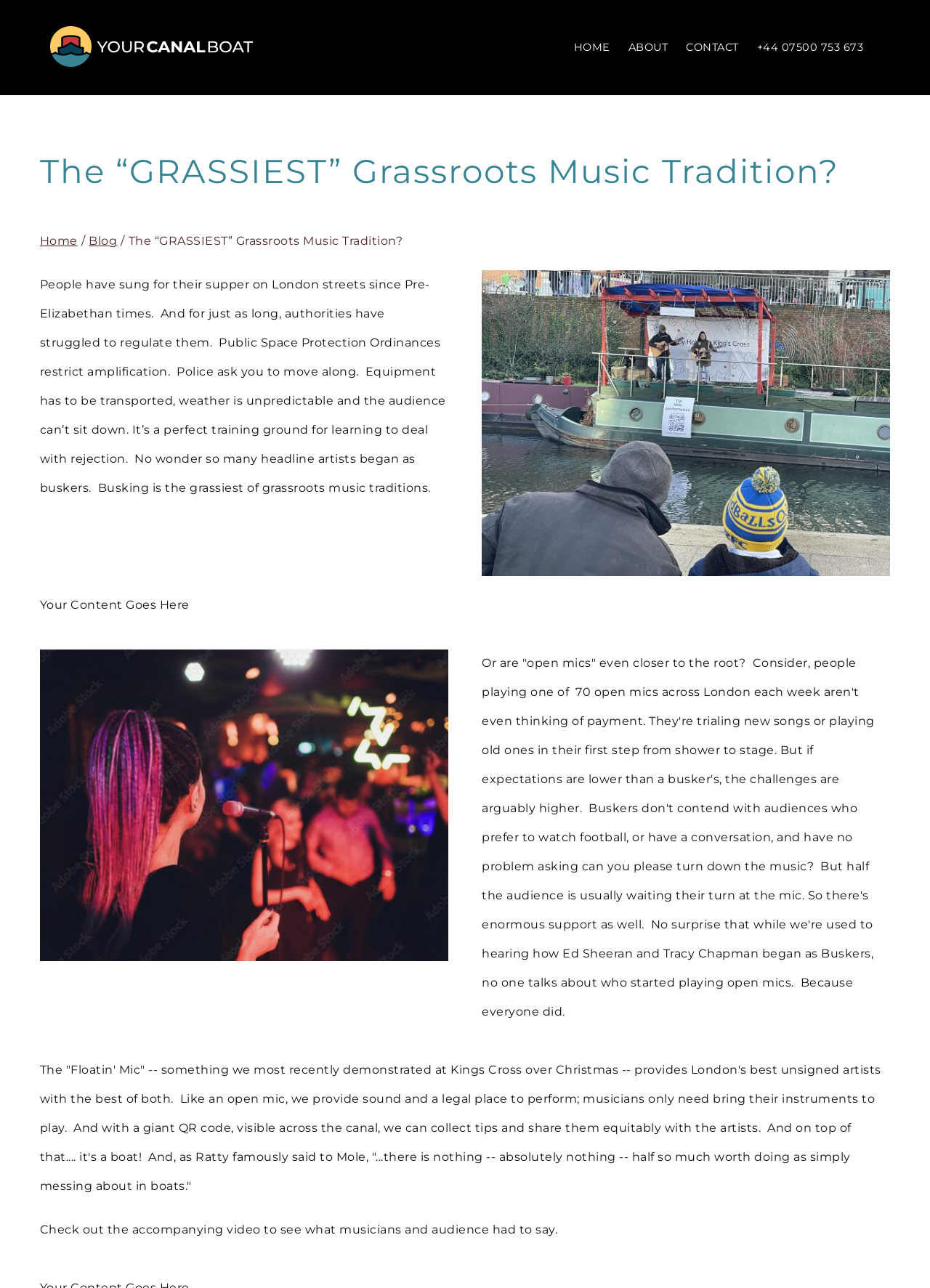Locate the primary heading on the webpage and return its text.

The “GRASSIEST” Grassroots Music Tradition?